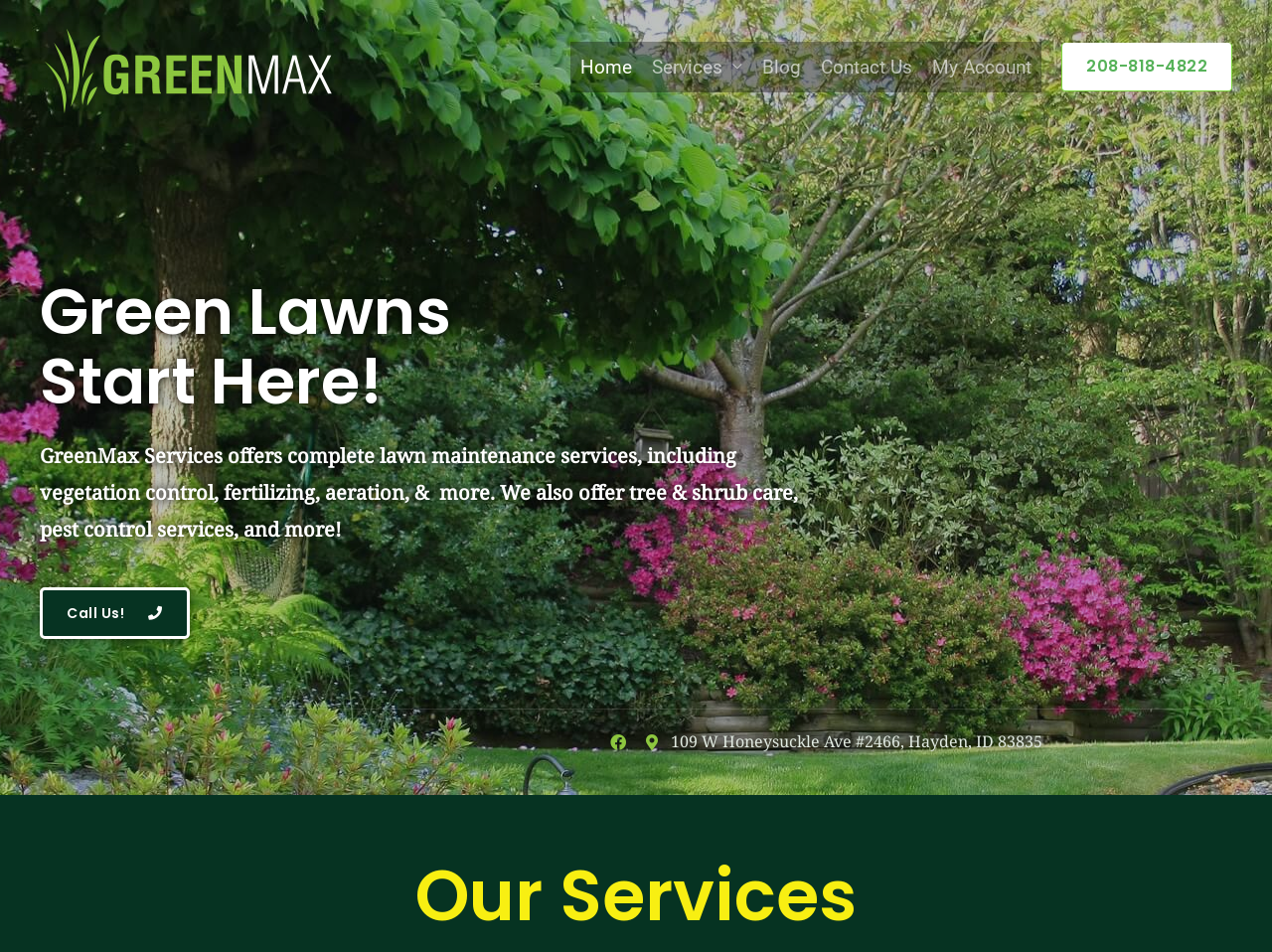What is the company name?
Could you answer the question in a detailed manner, providing as much information as possible?

The company name is obtained from the link 'Greenmax Services' at the top left corner of the webpage, which is also an image with the same name.